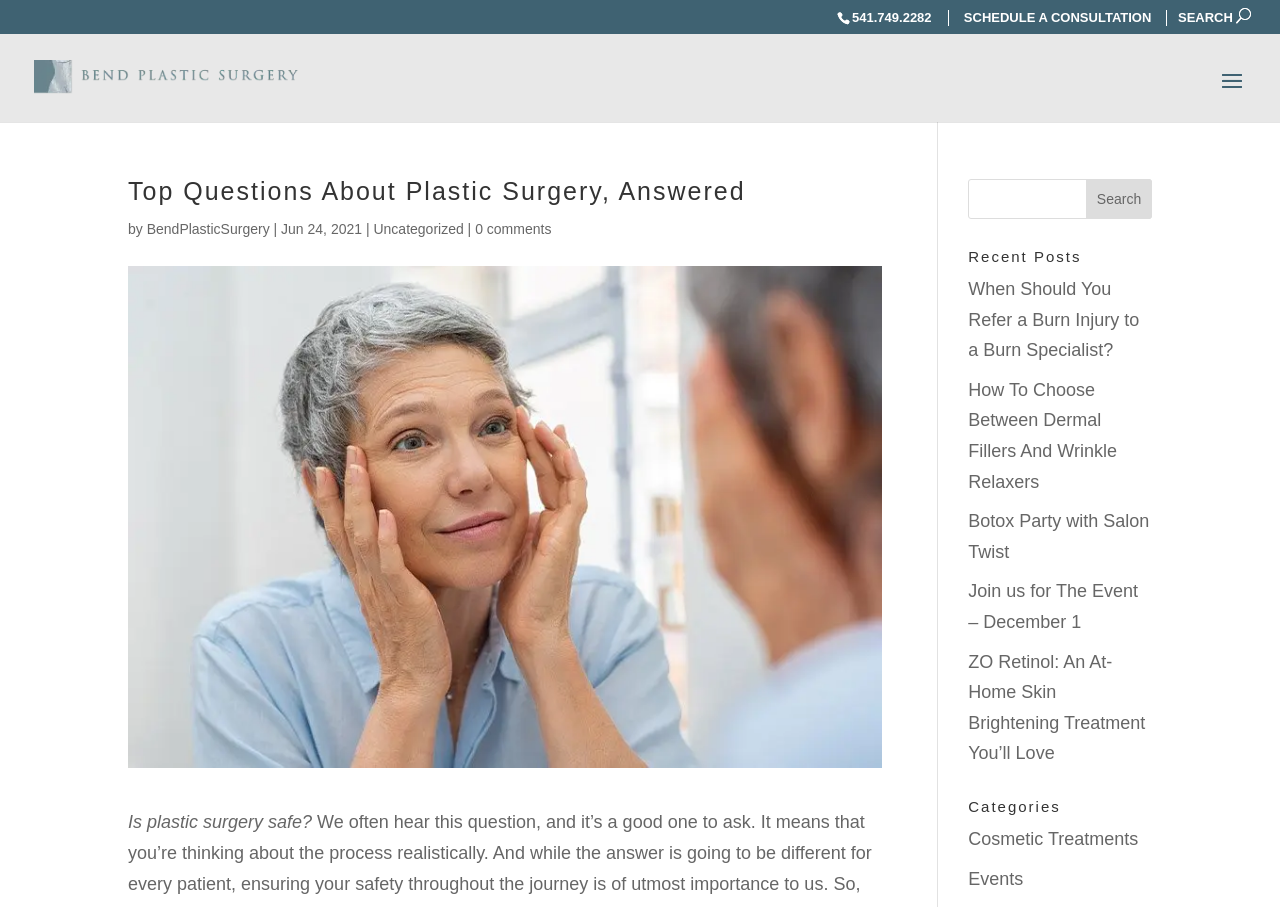Determine the bounding box coordinates for the clickable element to execute this instruction: "Search for a topic". Provide the coordinates as four float numbers between 0 and 1, i.e., [left, top, right, bottom].

[0.756, 0.197, 0.9, 0.241]